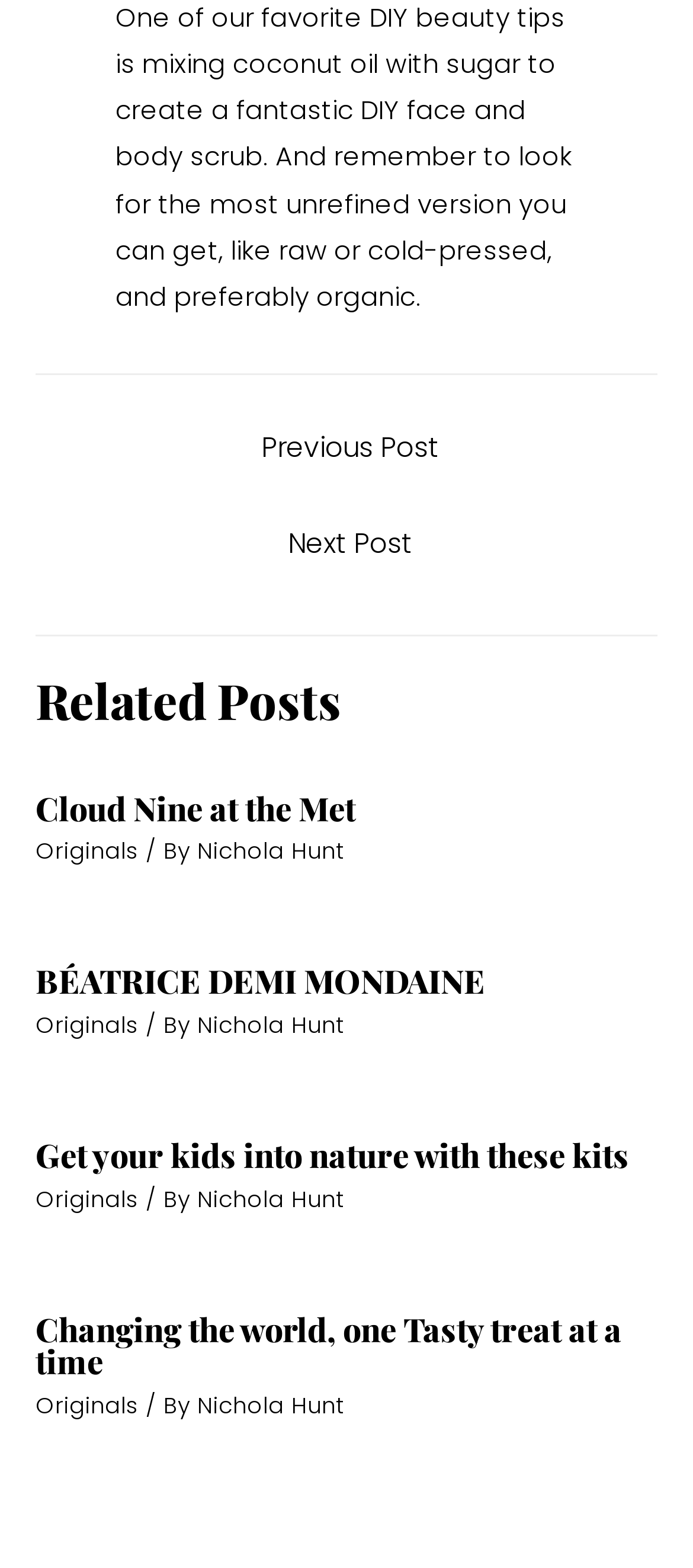Analyze the image and give a detailed response to the question:
Who is the author of the third related post?

I examined the third article element below the 'Related Posts' heading and found the link element with the text 'Nichola Hunt', which is located next to the '/ By' text, indicating that Nichola Hunt is the author of the post.